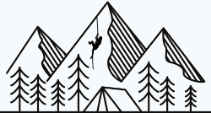What is the activity depicted on one of the mountains?
Using the image, provide a concise answer in one word or a short phrase.

Climbing